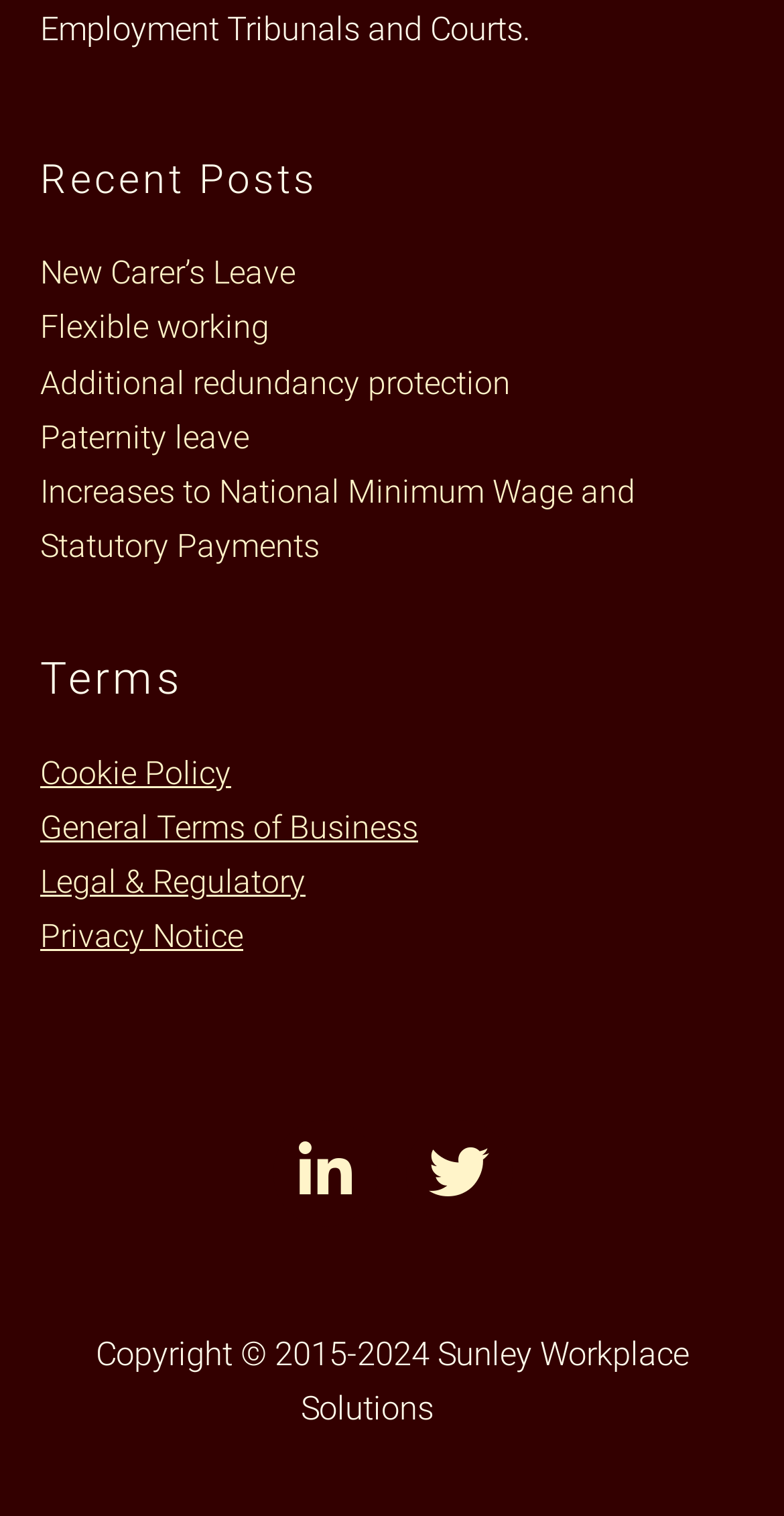Give a one-word or short phrase answer to the question: 
What is the last link under 'Terms'?

Privacy Notice